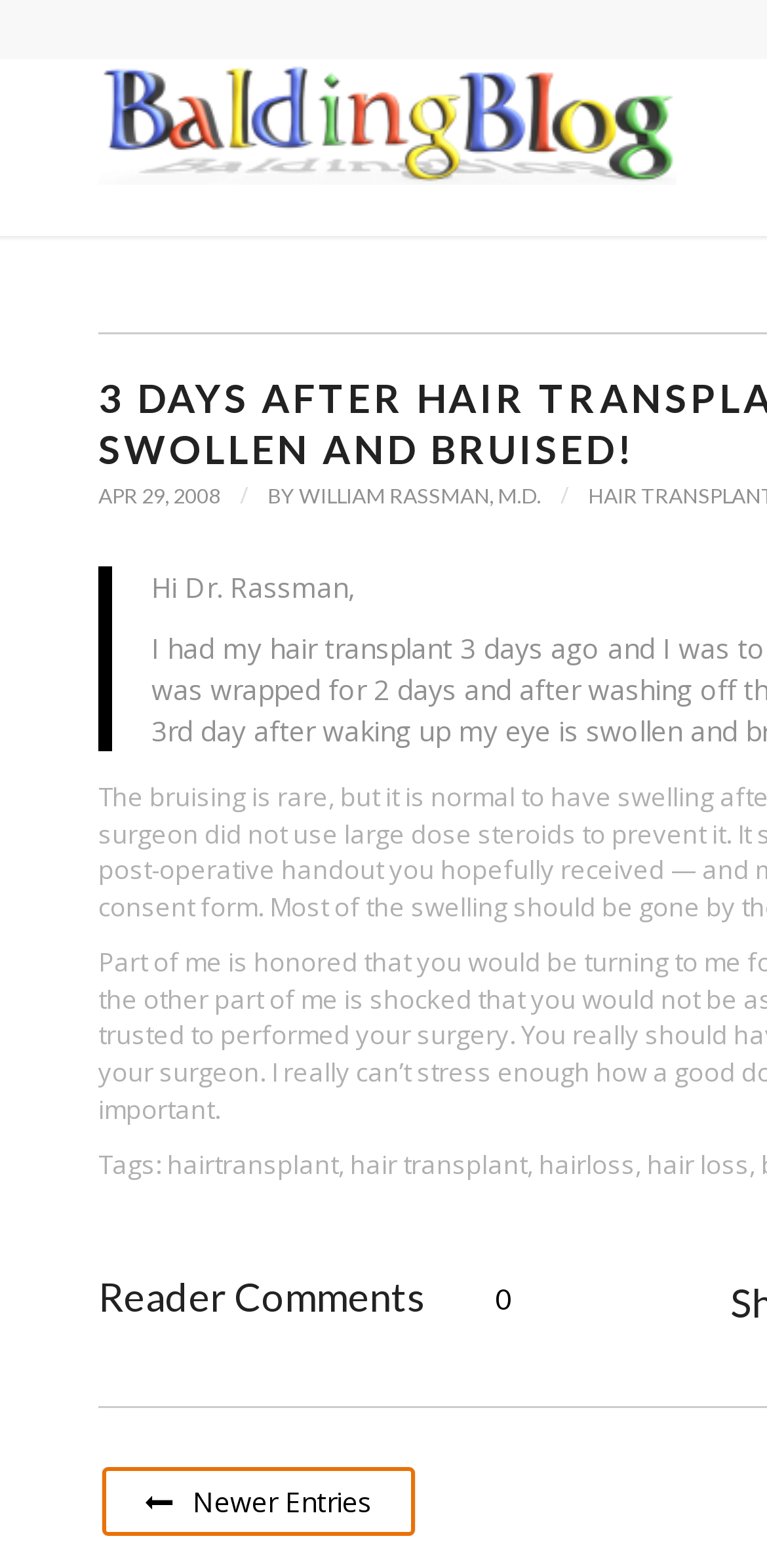Respond to the question below with a single word or phrase: Who is the author of the article?

WILLIAM RASSMAN, M.D.